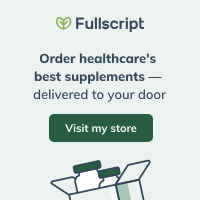What is the purpose of the text below the logo?
Using the image as a reference, answer the question with a short word or phrase.

To encourage viewers to order supplements